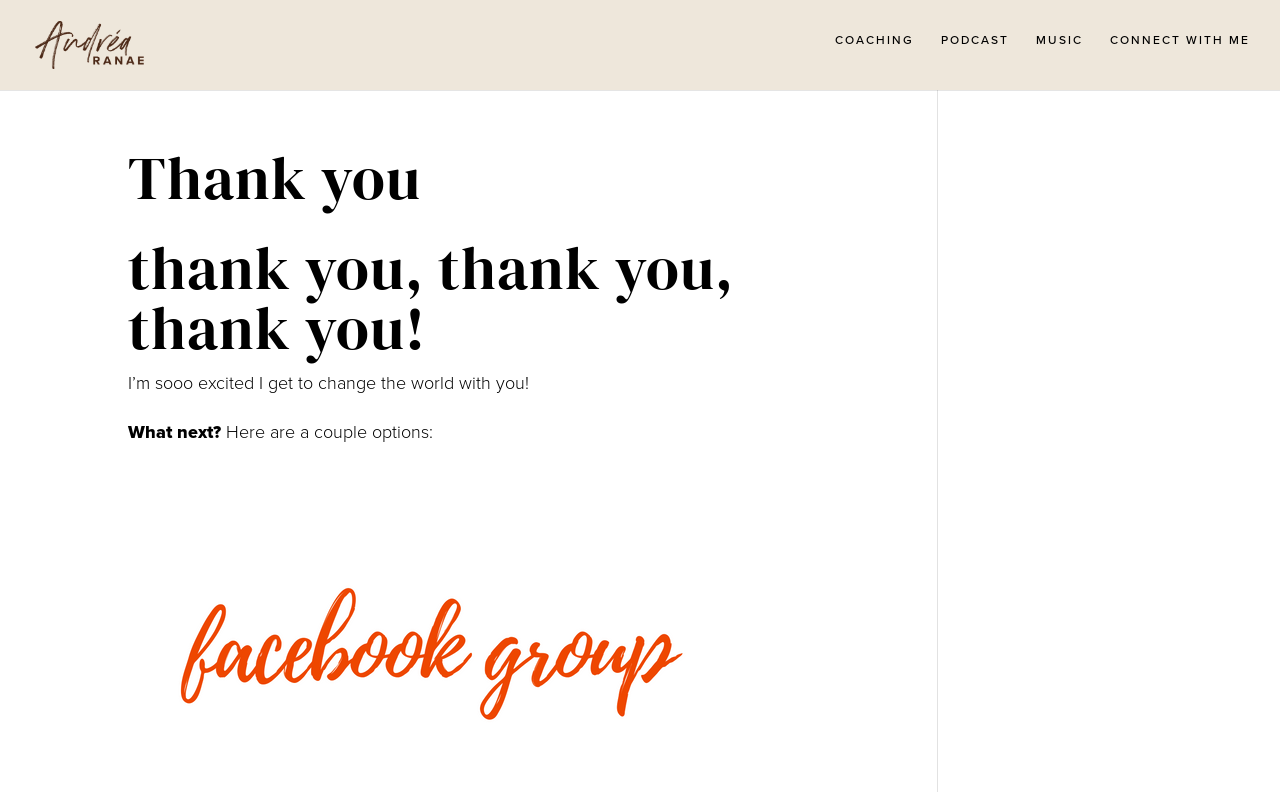Please use the details from the image to answer the following question comprehensively:
What are the options provided after the 'What next?' question?

I found the question 'What next?' in the StaticText element, and then looked for the subsequent elements that provide options. I found an image element with the text 'virtual tea date (1).png', which suggests that one of the options is a virtual tea date.